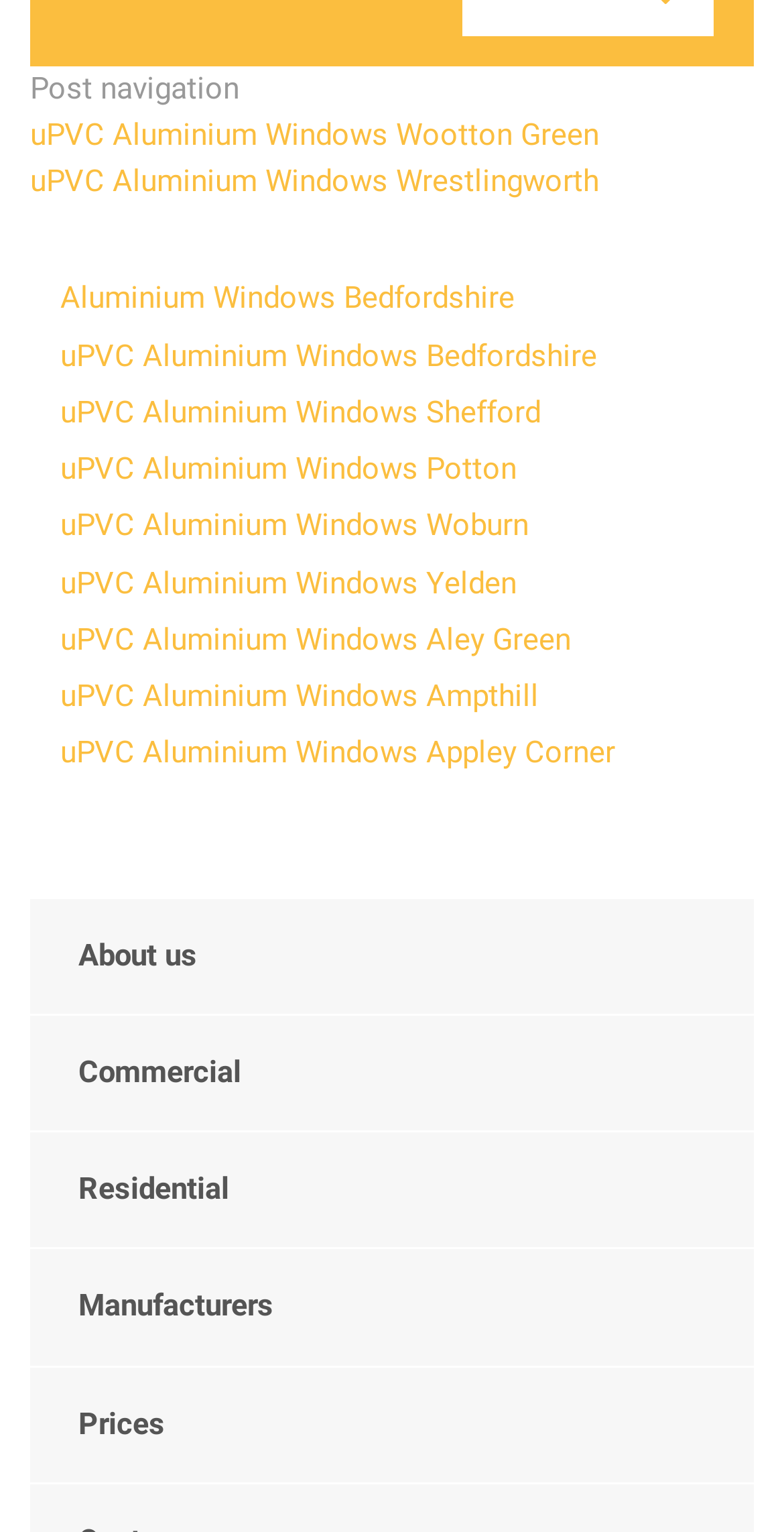What is the purpose of the 'About us' link?
Please ensure your answer to the question is detailed and covers all necessary aspects.

The 'About us' link is likely used to provide information about the company, its history, mission, and values, as is common with 'About us' sections on websites.